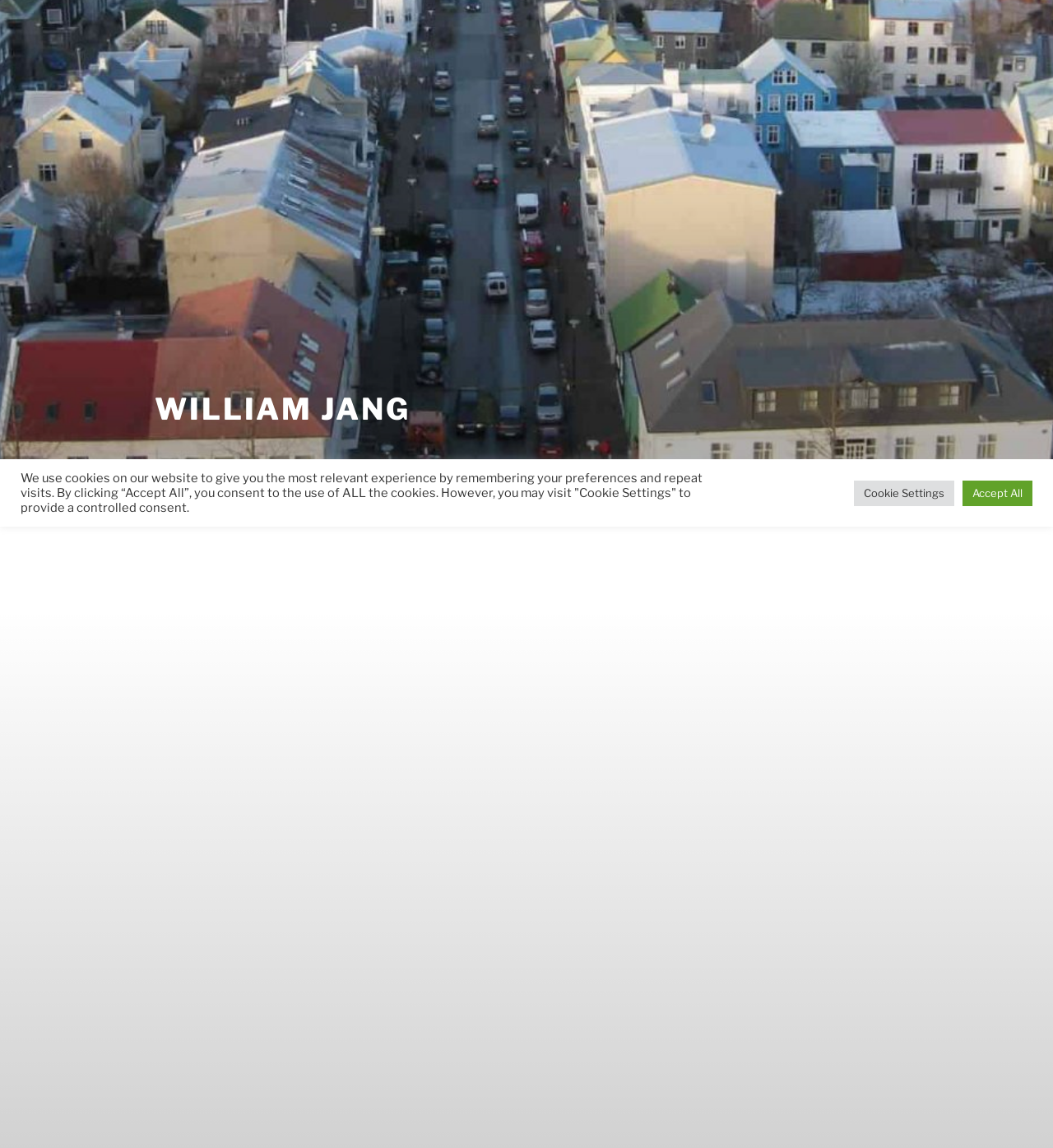Based on the element description Accept All, identify the bounding box of the UI element in the given webpage screenshot. The coordinates should be in the format (top-left x, top-left y, bottom-right x, bottom-right y) and must be between 0 and 1.

[0.914, 0.418, 0.98, 0.441]